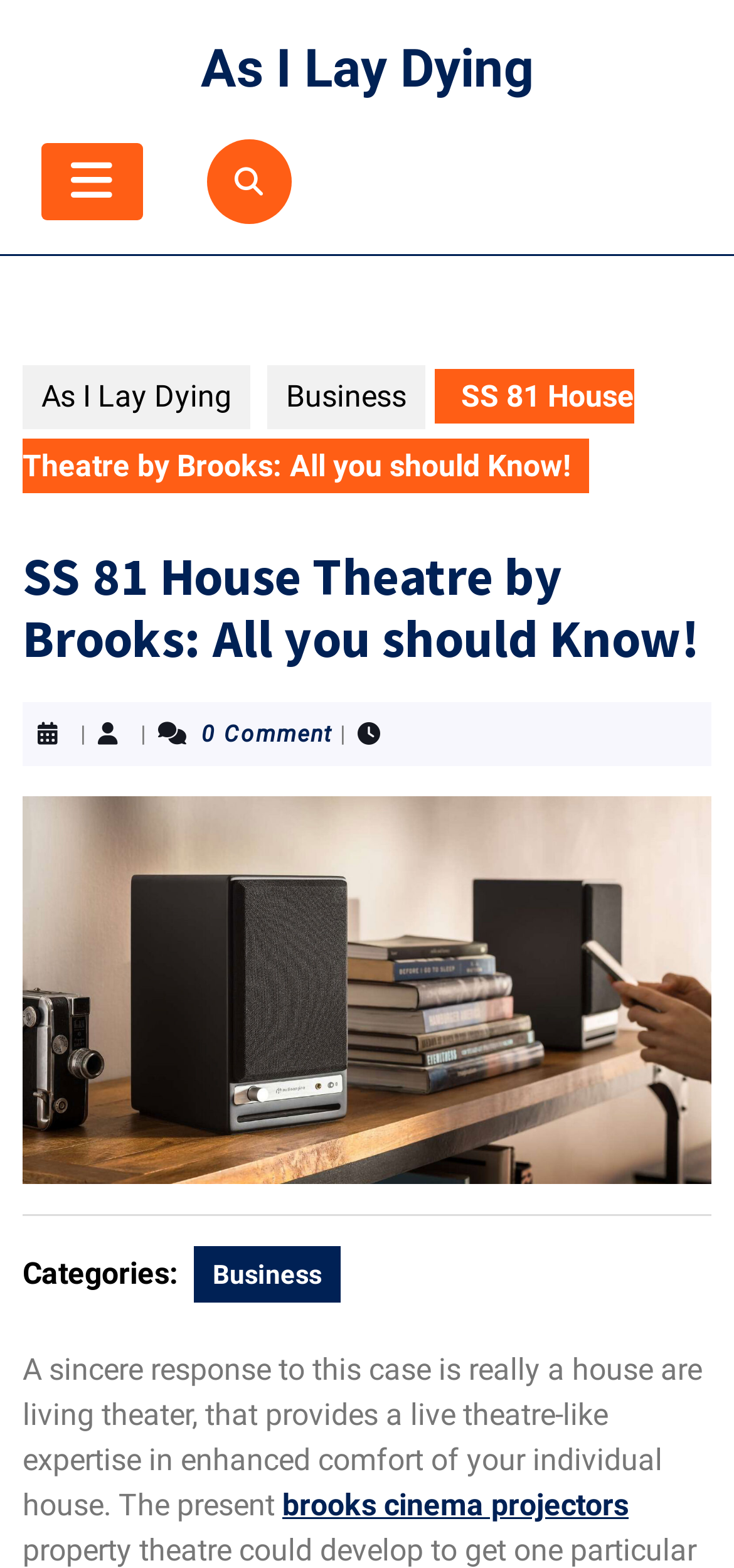How many comments are there on the post?
Utilize the information in the image to give a detailed answer to the question.

The webpage shows '0 Comment' which indicates that there are no comments on the post.